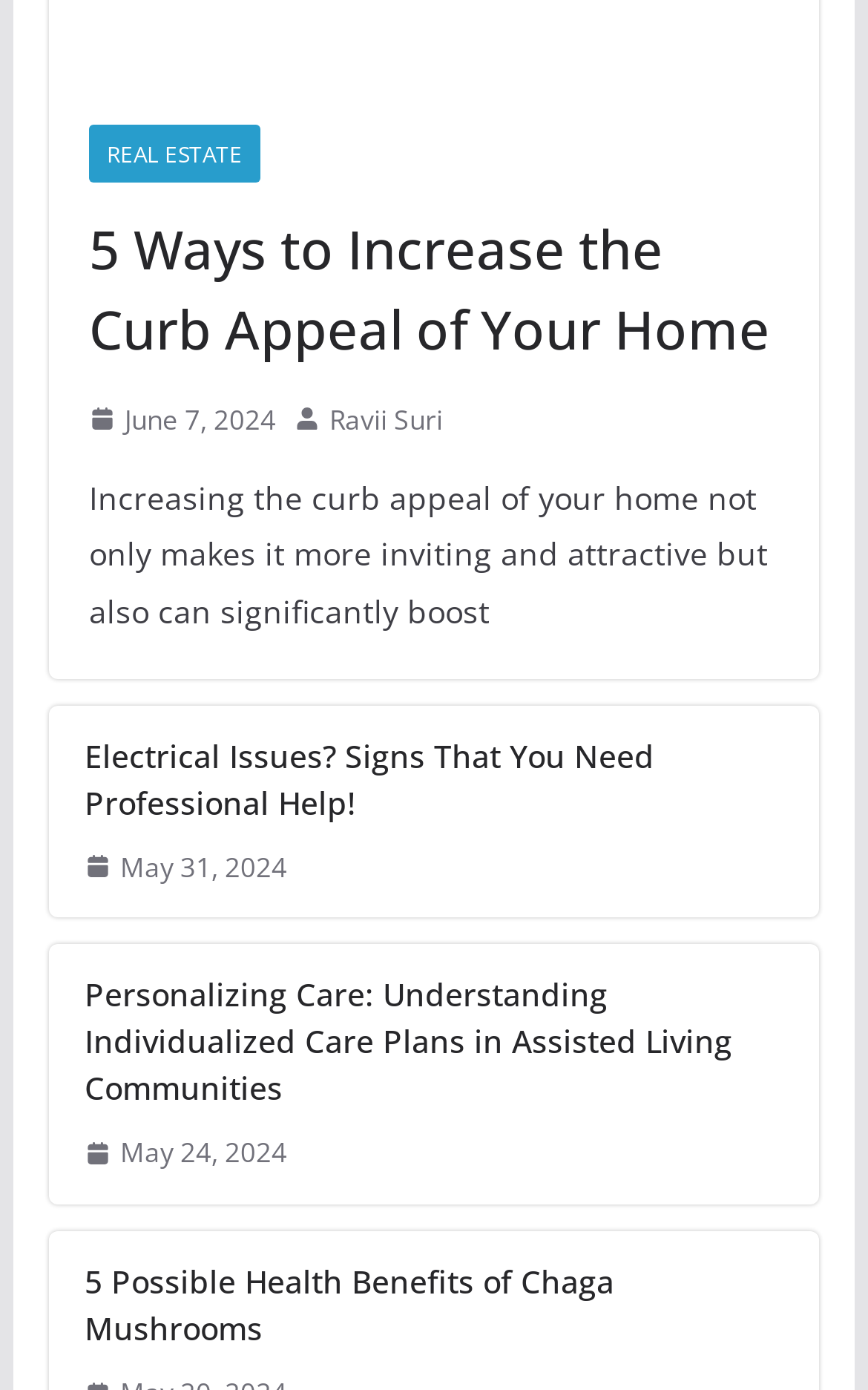Please use the details from the image to answer the following question comprehensively:
What is the date of the second article?

The second article has a link 'May 31, 2024' below its heading, which suggests that this is the date of the article.